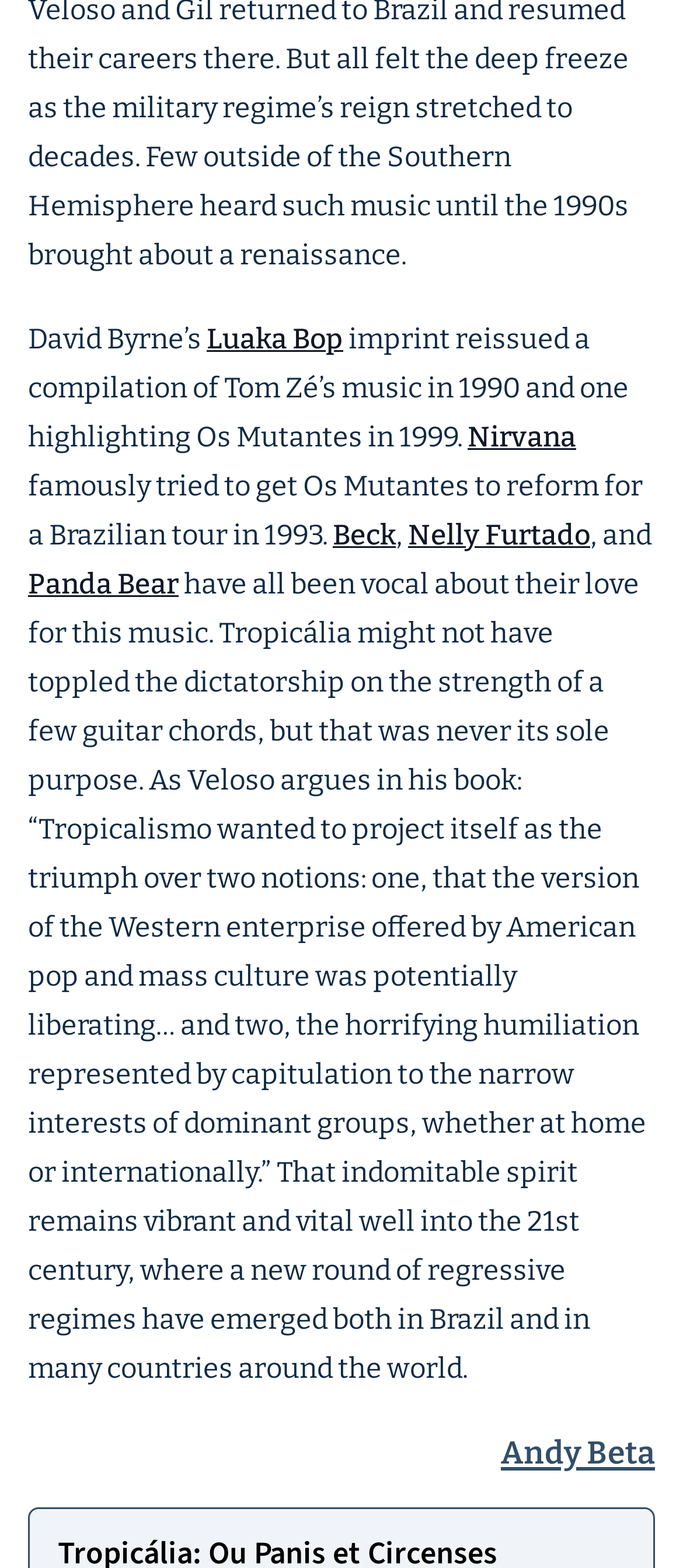Give the bounding box coordinates for the element described by: "Panda Bear".

[0.041, 0.362, 0.262, 0.383]